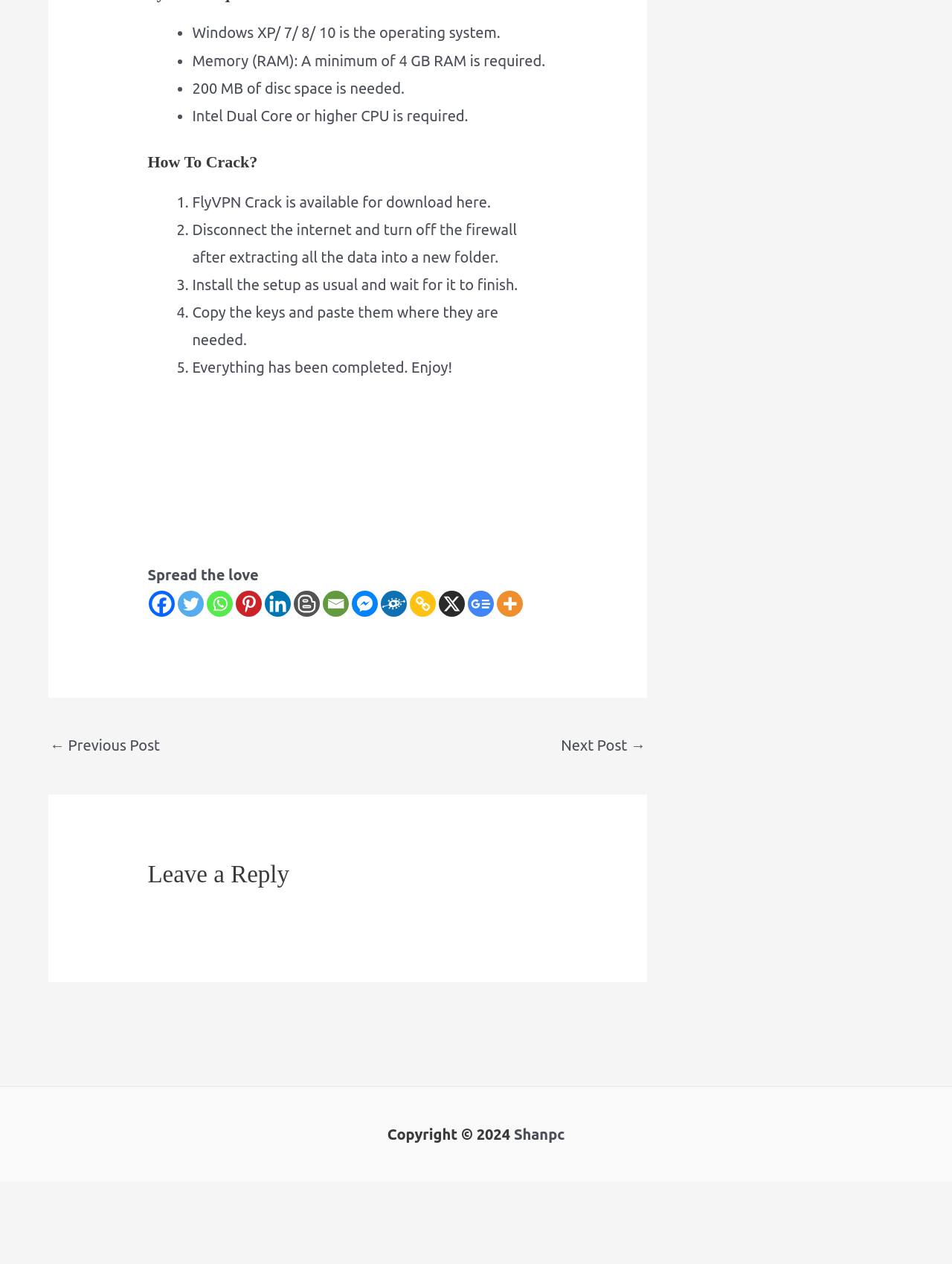Determine the bounding box coordinates of the clickable element to complete this instruction: "Click on Facebook". Provide the coordinates in the format of four float numbers between 0 and 1, [left, top, right, bottom].

[0.157, 0.467, 0.184, 0.488]